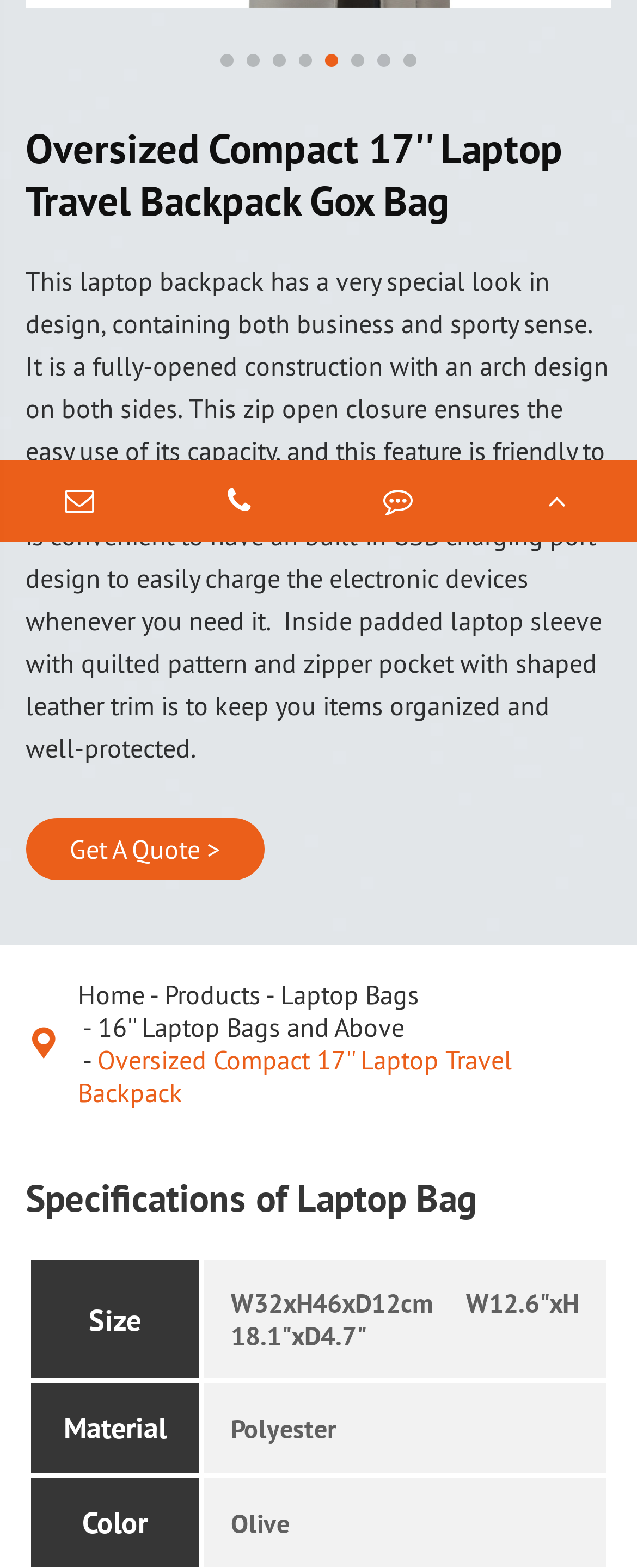Identify the bounding box for the given UI element using the description provided. Coordinates should be in the format (top-left x, top-left y, bottom-right x, bottom-right y) and must be between 0 and 1. Here is the description: 16'' Laptop Bags and Above

[0.153, 0.645, 0.635, 0.666]